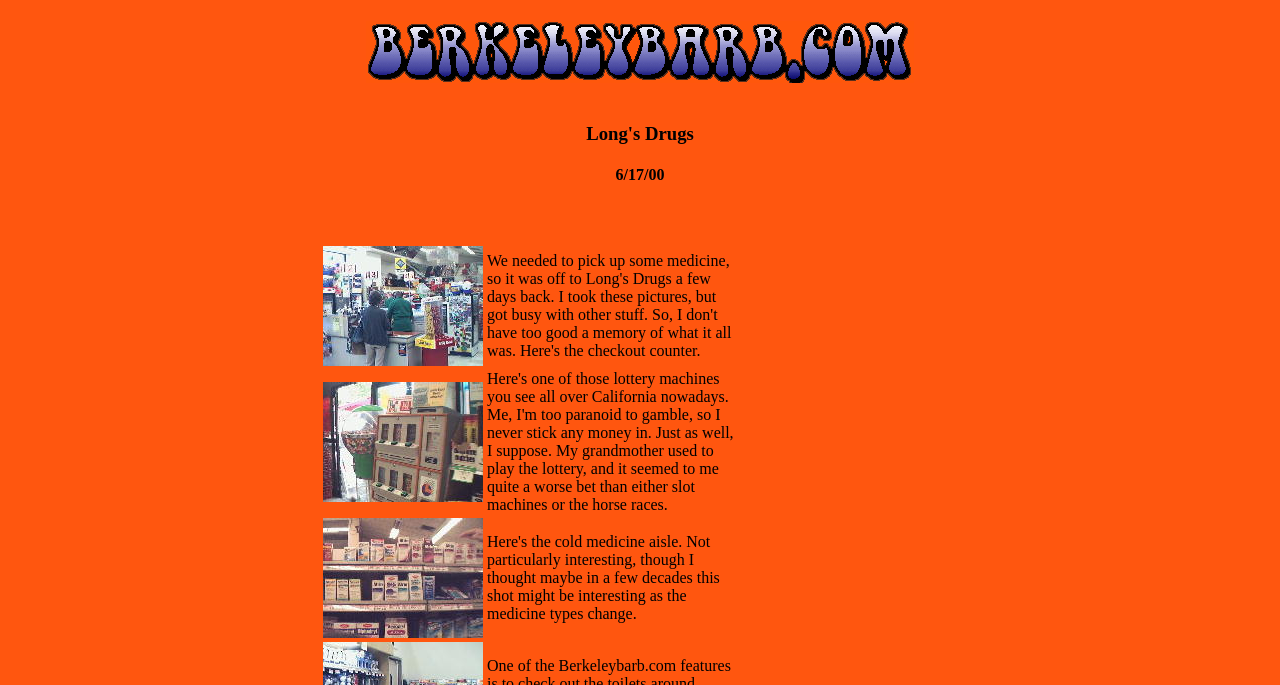What is the name of the store? Observe the screenshot and provide a one-word or short phrase answer.

Long's Drugs